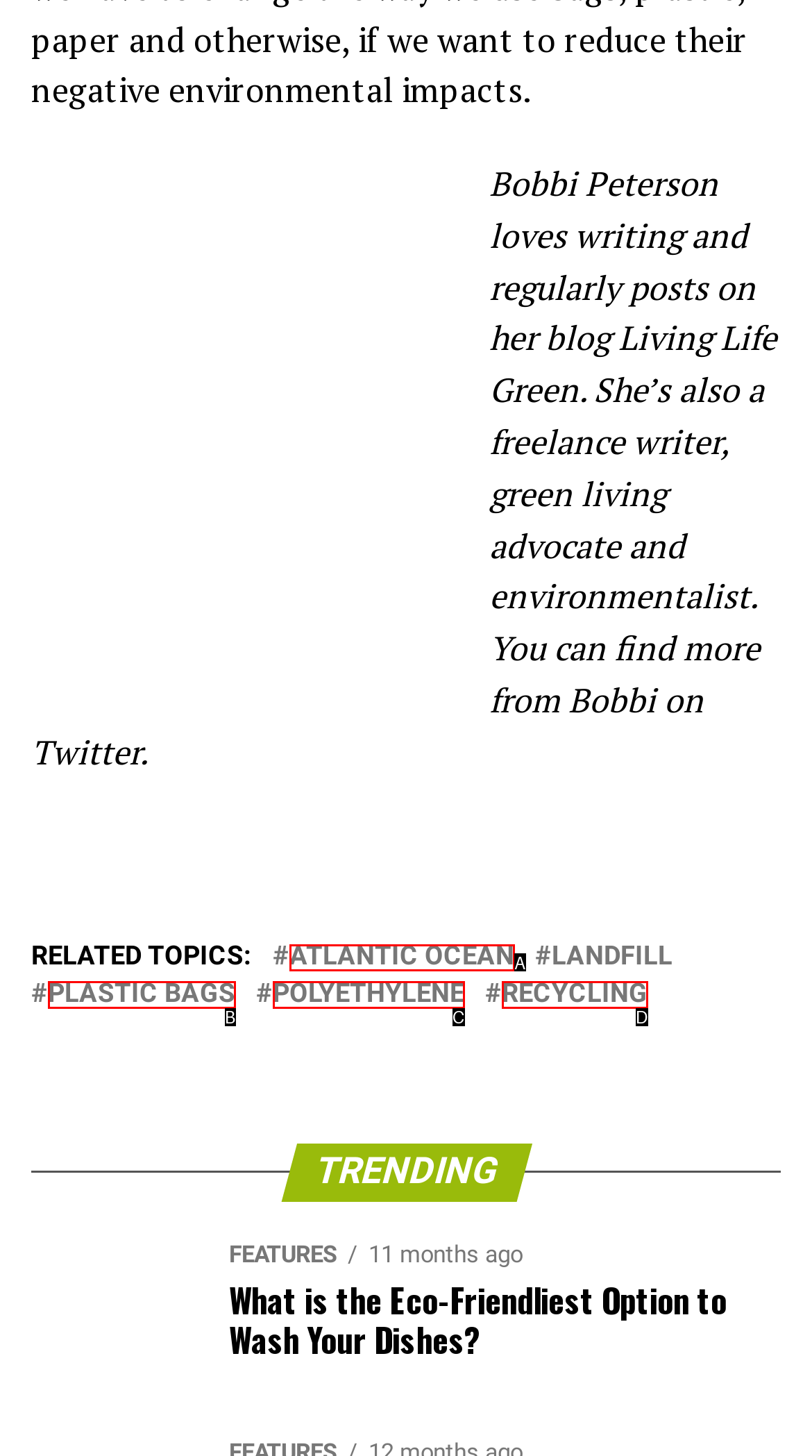Select the letter that corresponds to the description: plastic bags. Provide your answer using the option's letter.

B